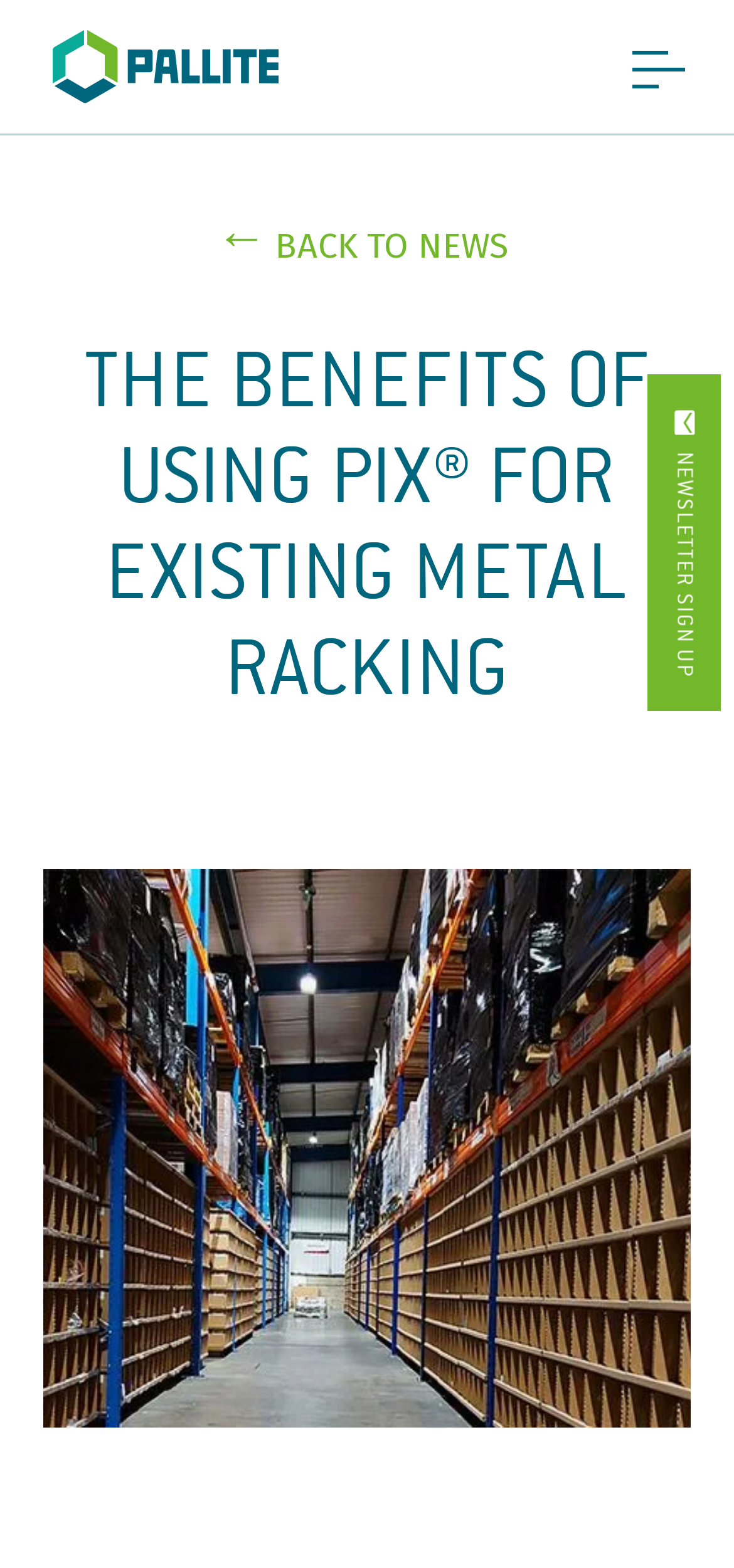Given the element description Newsletter Sign up, specify the bounding box coordinates of the corresponding UI element in the format (top-left x, top-left y, bottom-right x, bottom-right y). All values must be between 0 and 1.

[0.881, 0.239, 0.981, 0.454]